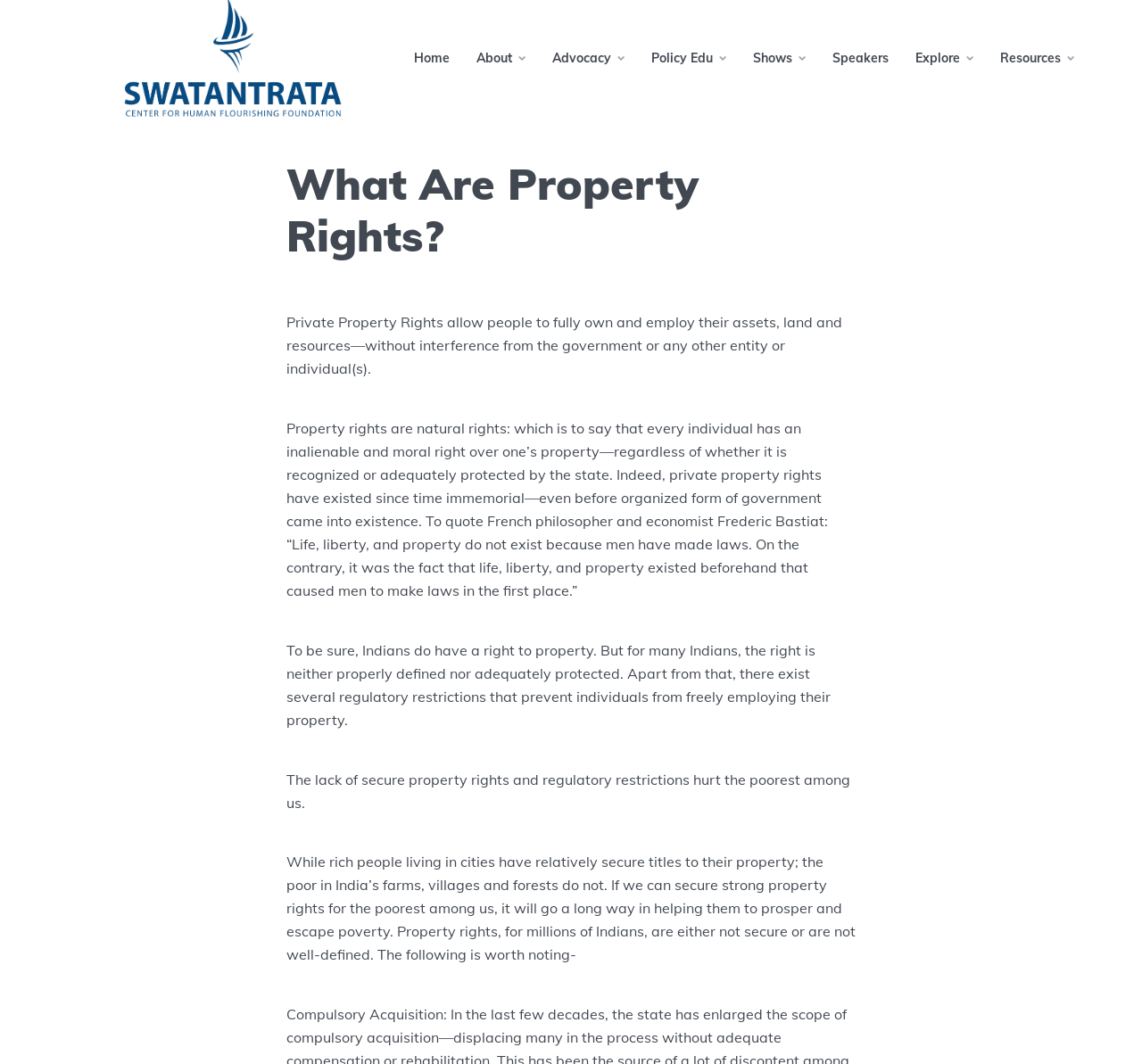What is the current state of property rights for many Indians?
Examine the screenshot and reply with a single word or phrase.

Not properly defined nor adequately protected